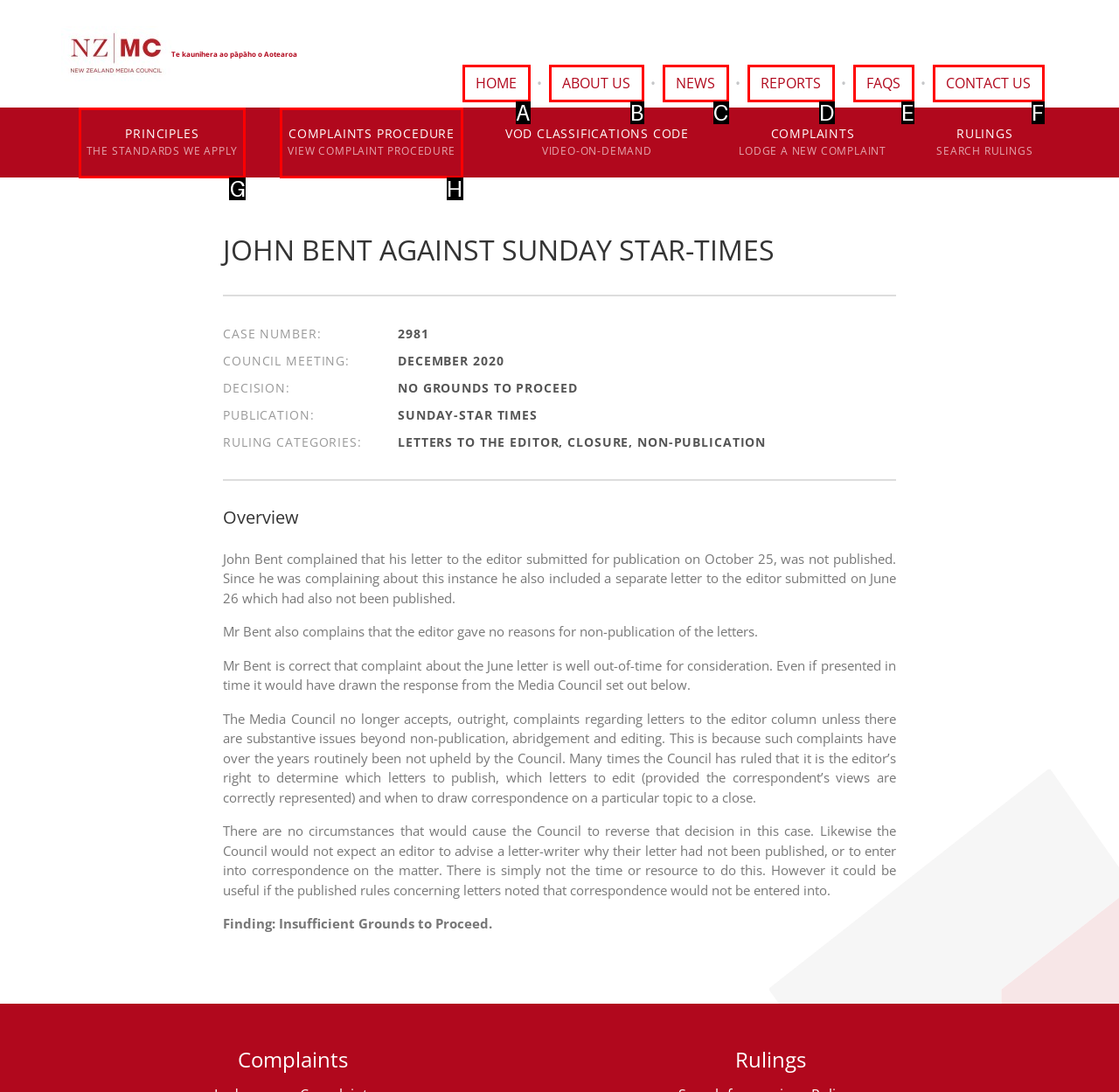Find the option that matches this description: Home
Provide the matching option's letter directly.

None